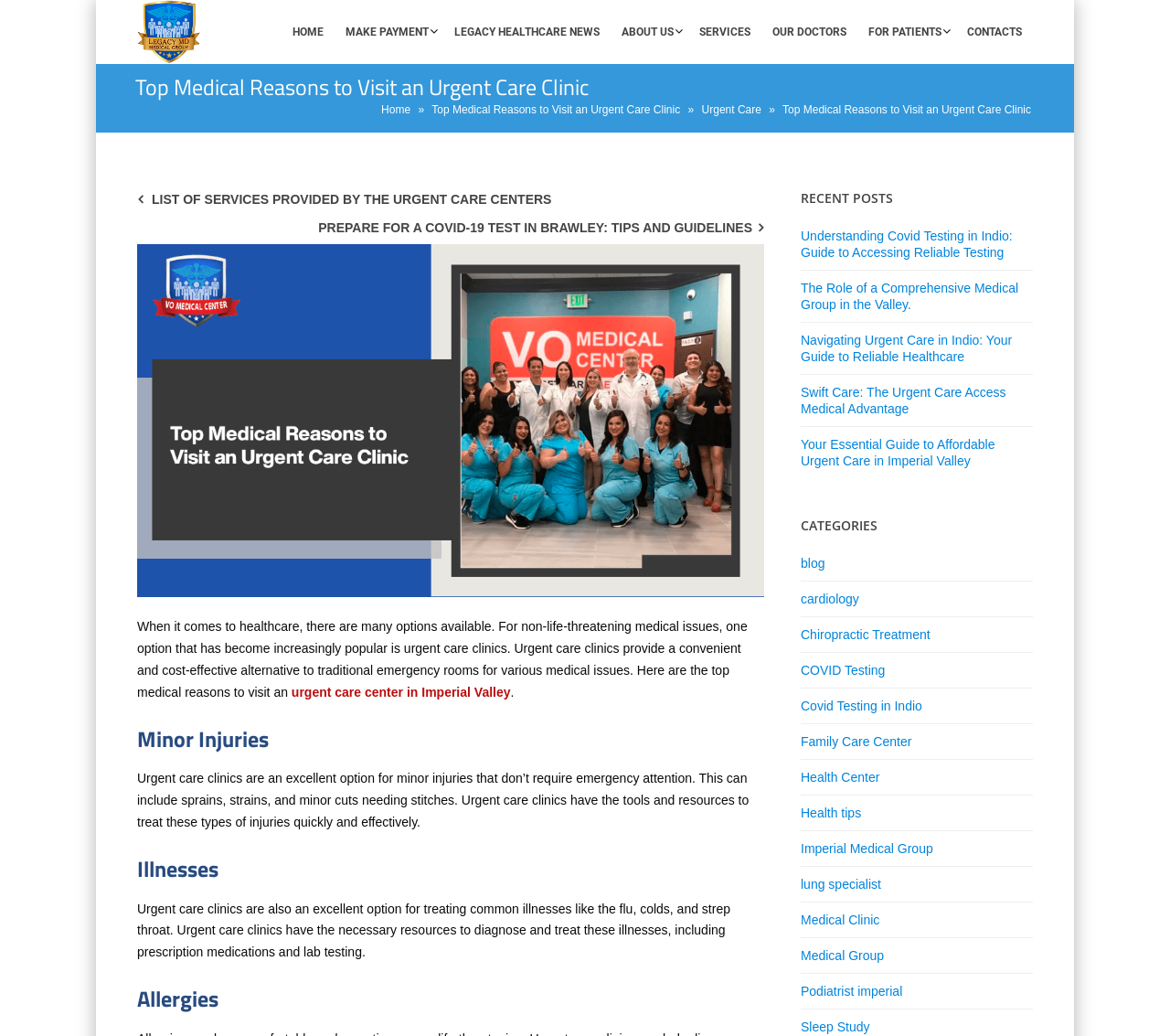What is the purpose of urgent care clinics?
Please provide a single word or phrase as your answer based on the image.

Convenient and cost-effective alternative to traditional emergency rooms